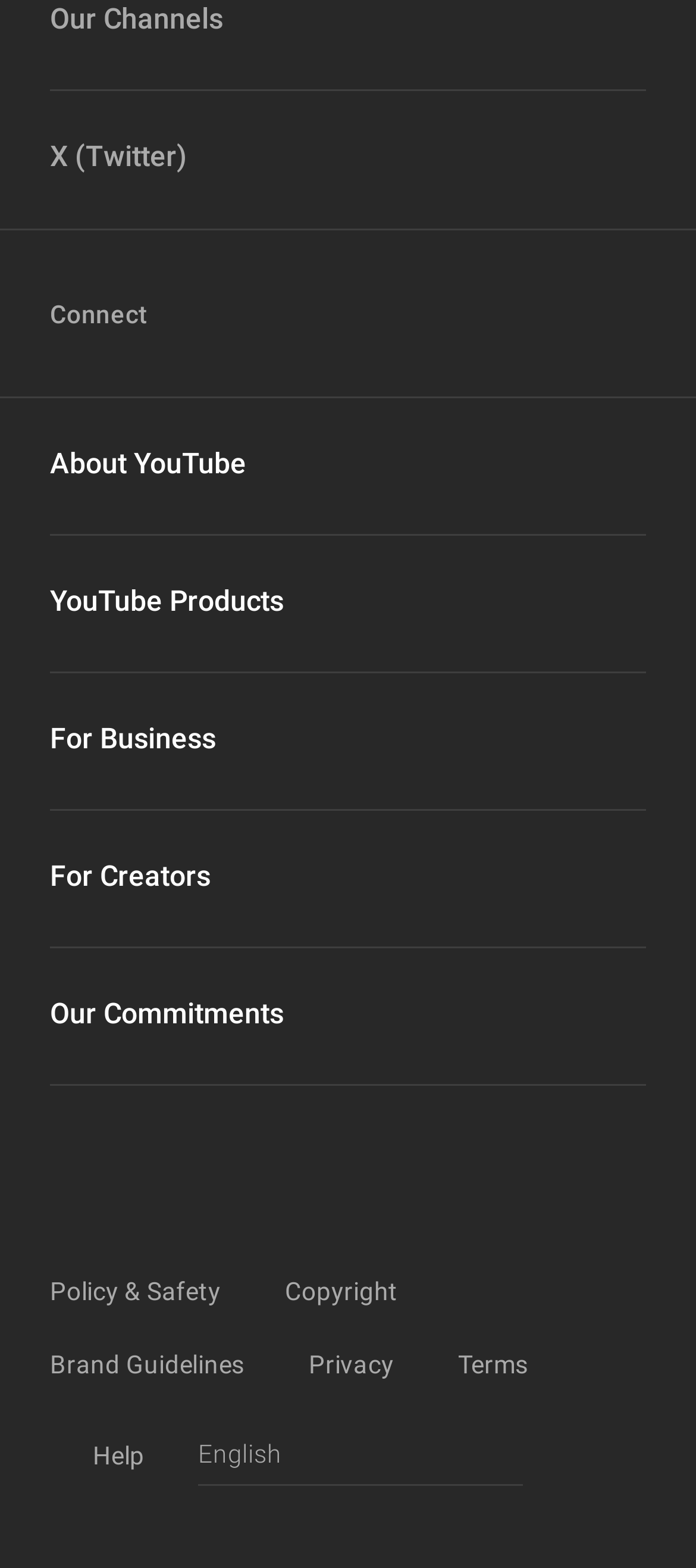Please provide a comprehensive response to the question based on the details in the image: What is the logo of the website?

The logo of the website is the YouTube Logo, which is an image element with the text label 'YouTube Logo'.